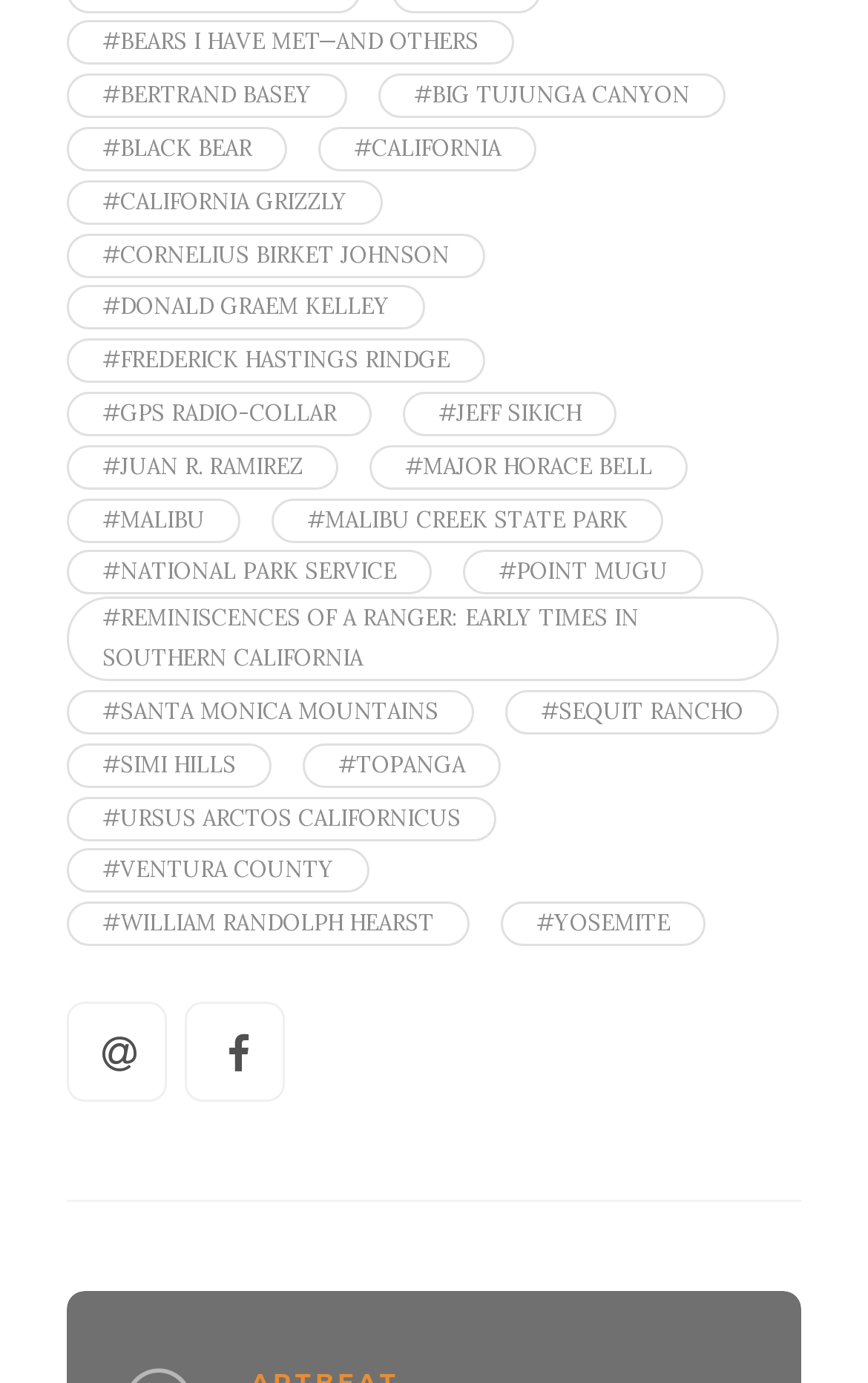Identify the bounding box coordinates of the specific part of the webpage to click to complete this instruction: "Click on the link to read about Bears I Have Met—And Others".

[0.077, 0.015, 0.592, 0.047]